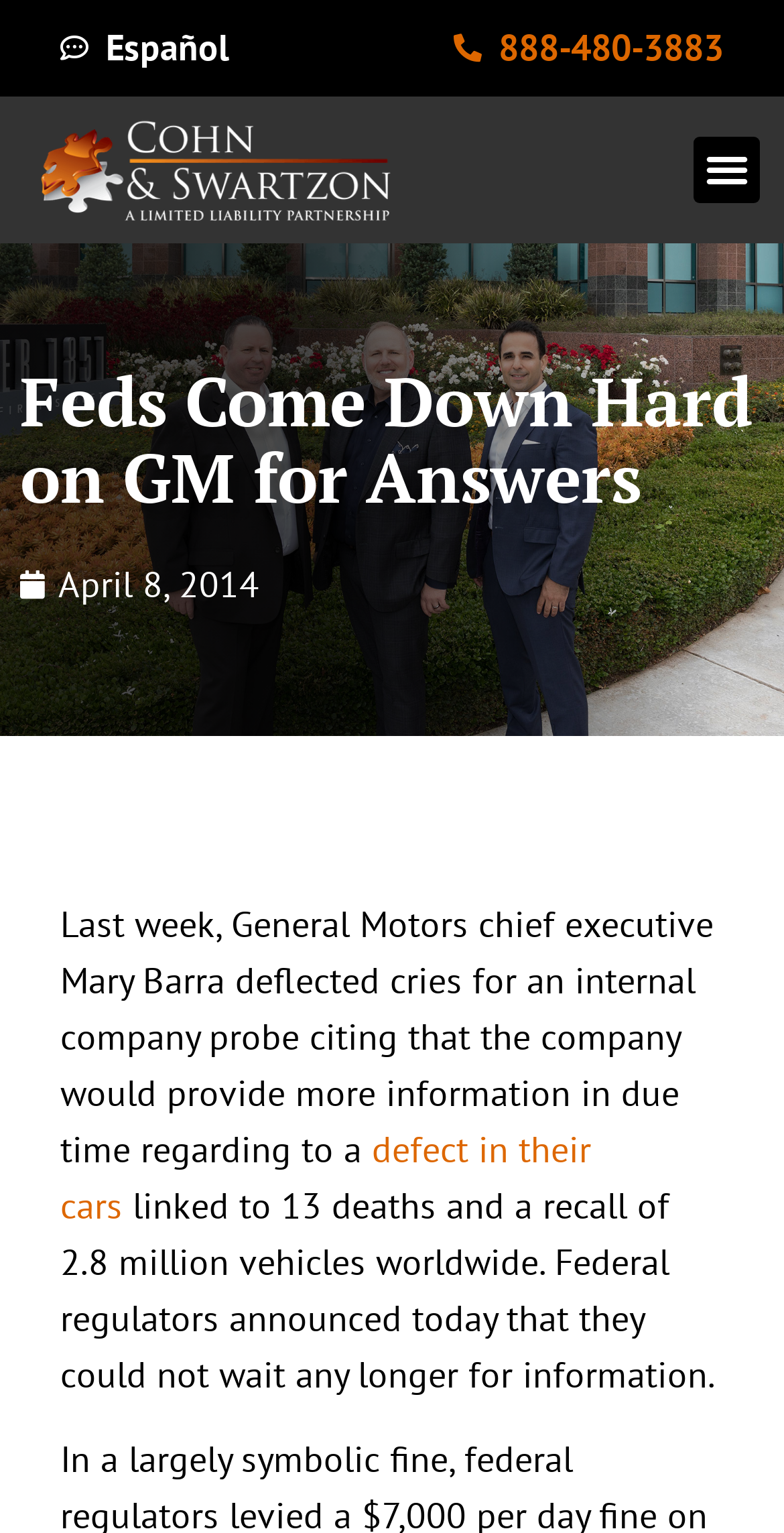Convey a detailed summary of the webpage, mentioning all key elements.

The webpage appears to be a news article or blog post. At the top, there are three links: a phone number "888-480-3883" on the right, a language option "Español" on the left, and an empty link in the middle. Next to the language option, there is a button labeled "Menu Toggle" that is not expanded.

Below these elements, there is a heading that reads "Feds Come Down Hard on GM for Answers" spanning almost the entire width of the page. Underneath the heading, there is a link with the date "April 8, 2014" on the left, accompanied by a time element.

The main content of the article starts below the date, with a block of text that describes General Motors' CEO Mary Barra deflecting calls for an internal investigation into a defect in their cars linked to 13 deaths and a recall of 2.8 million vehicles worldwide. The text also mentions that federal regulators announced they could not wait any longer for information. The article continues with a link in the middle of the text, "defect in their cars", which is part of the main content.